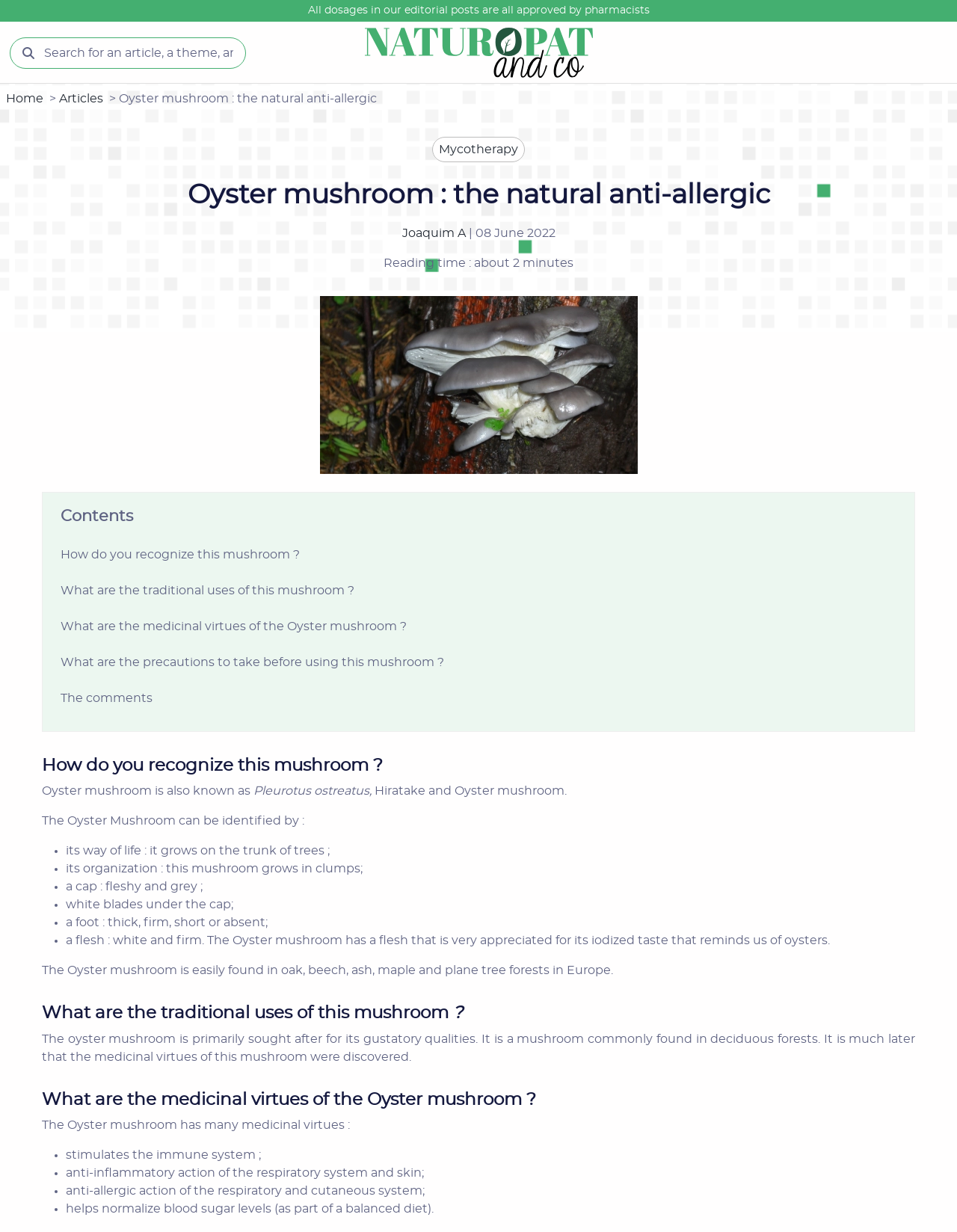Give a concise answer of one word or phrase to the question: 
What is the reading time of this article?

about 2 minutes